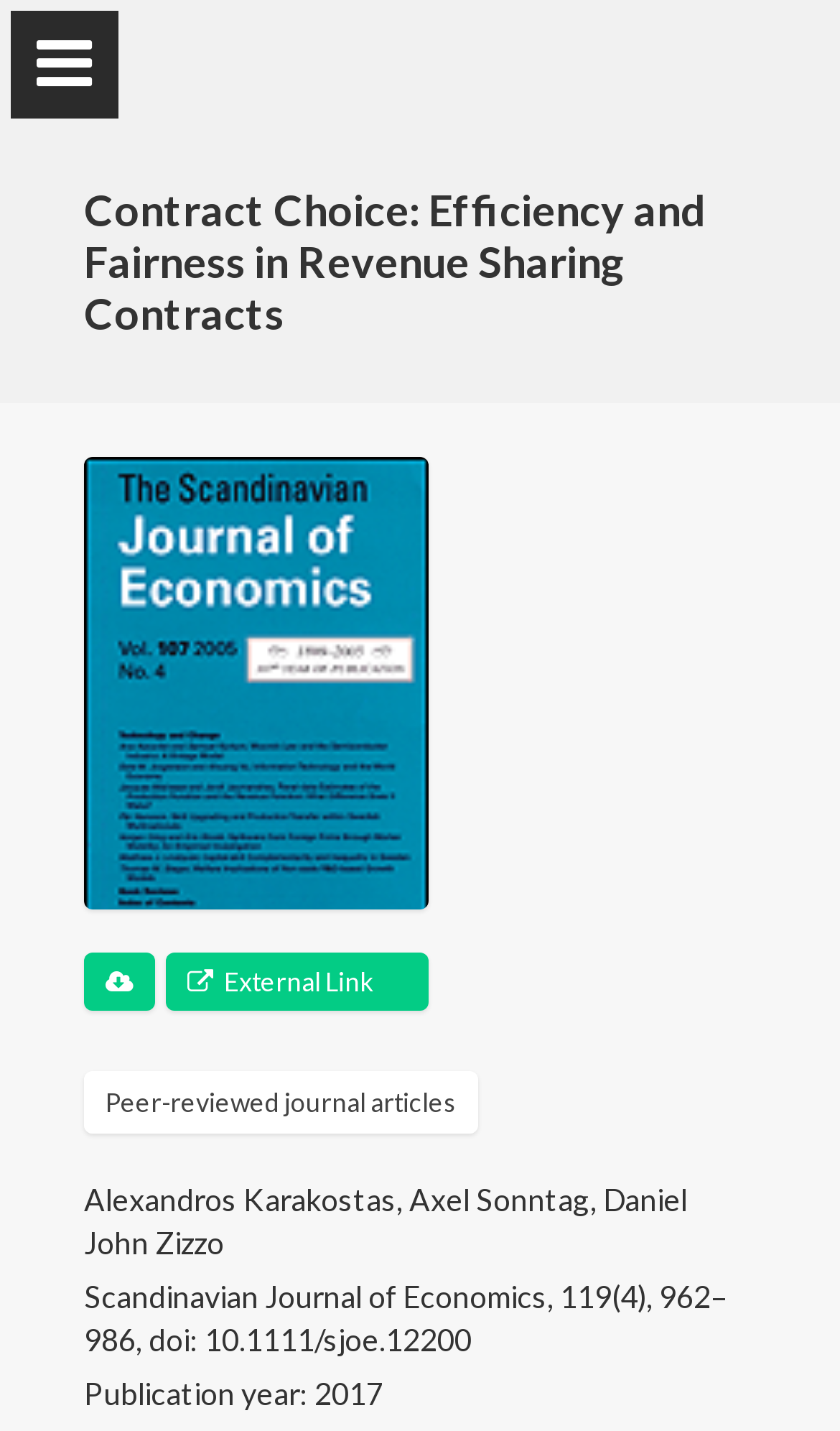What is the topic of the publication?
Give a detailed and exhaustive answer to the question.

I found the answer by reading the title of the publication, which is 'Contract Choice: Efficiency and Fairness in Revenue Sharing Contracts'. The topic of the publication is about revenue sharing contracts.